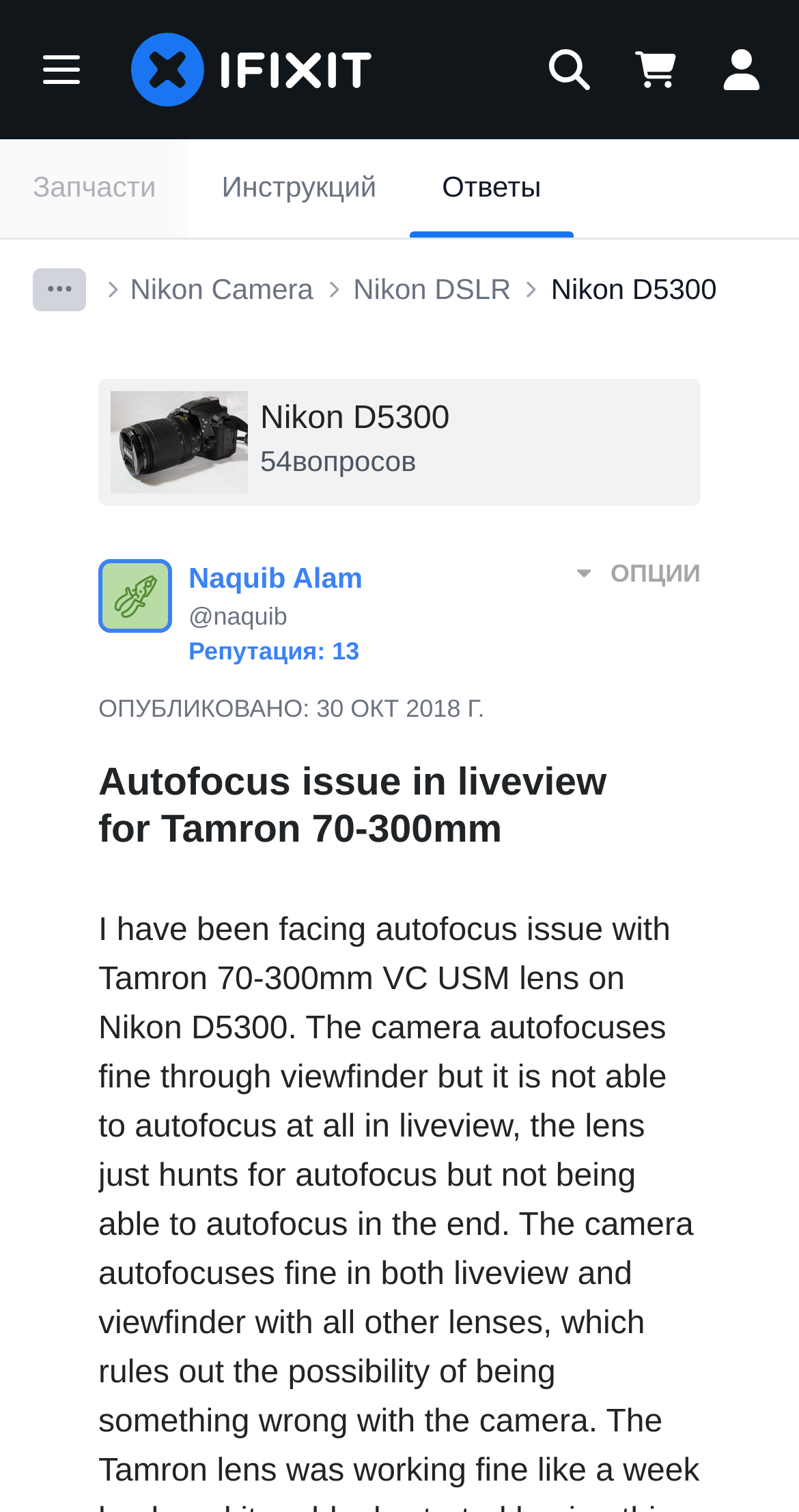Bounding box coordinates are specified in the format (top-left x, top-left y, bottom-right x, bottom-right y). All values are floating point numbers bounded between 0 and 1. Please provide the bounding box coordinate of the region this sentence describes: Опубликовано: 30 окт 2018 г.

[0.123, 0.458, 0.606, 0.477]